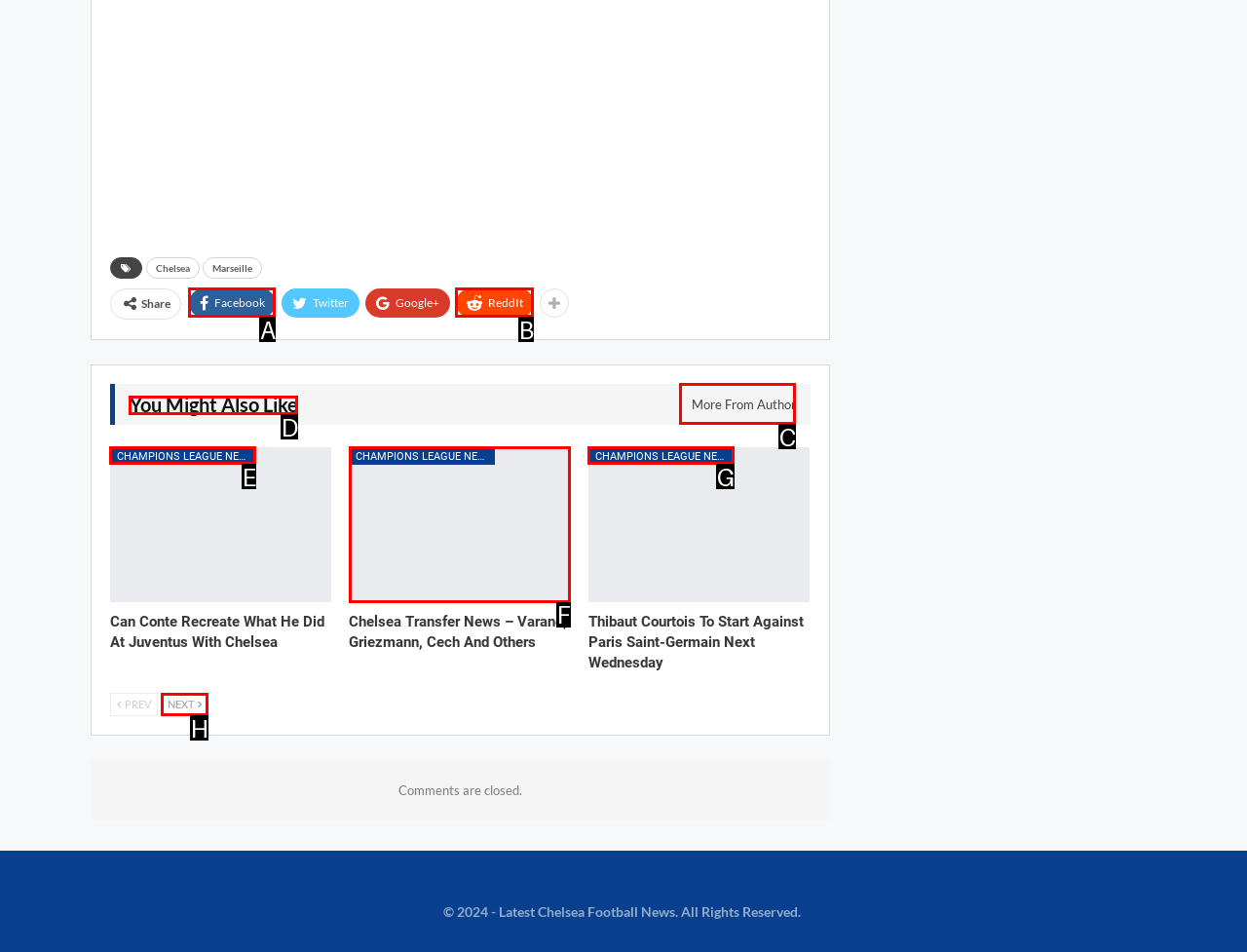Choose the UI element to click on to achieve this task: Click on Next. Reply with the letter representing the selected element.

H